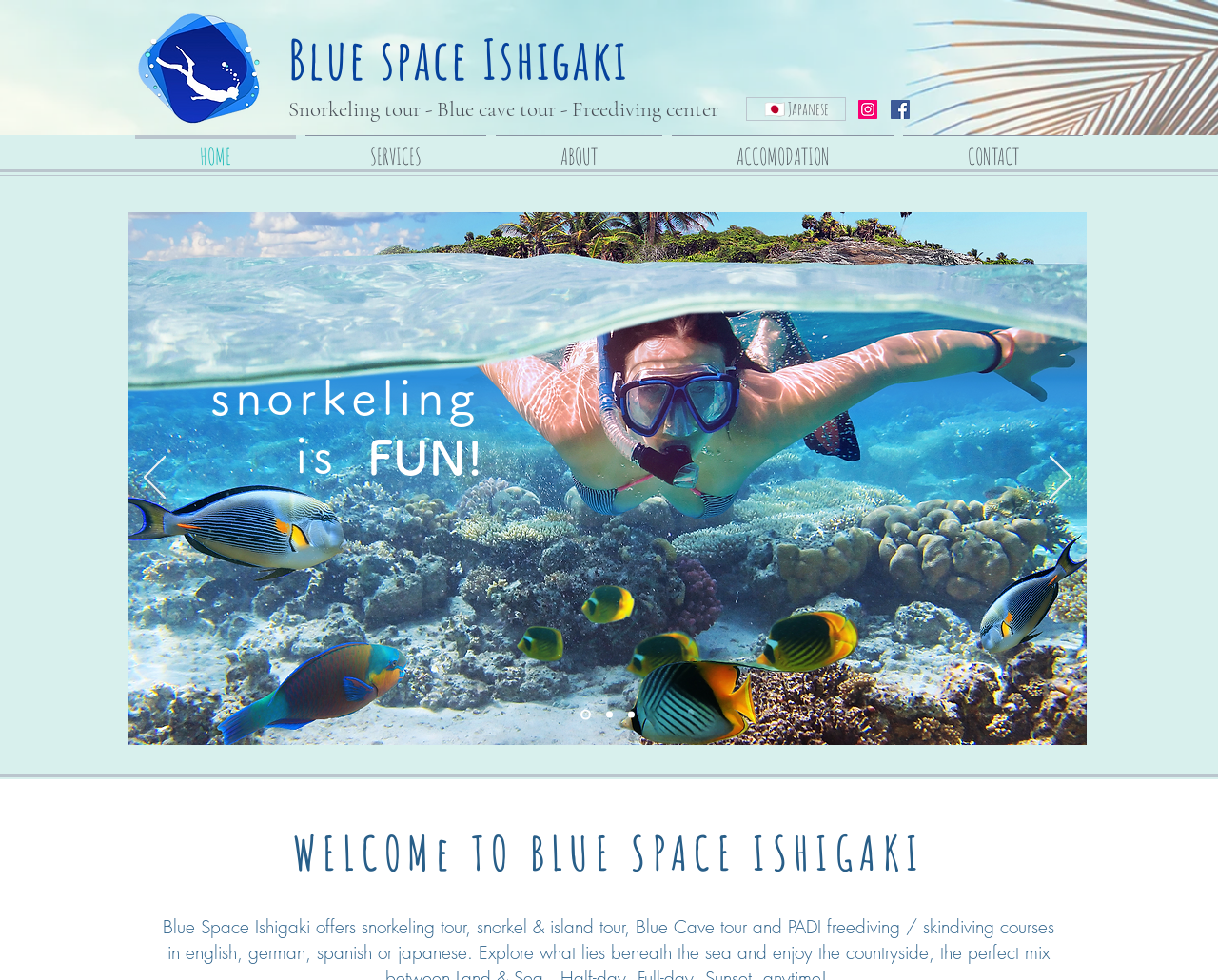Carefully examine the image and provide an in-depth answer to the question: How many social media links are present on the webpage?

The social media links are found in the top-right corner of the webpage, and there are two links, one for Instagram and one for Facebook, each with an accompanying image.